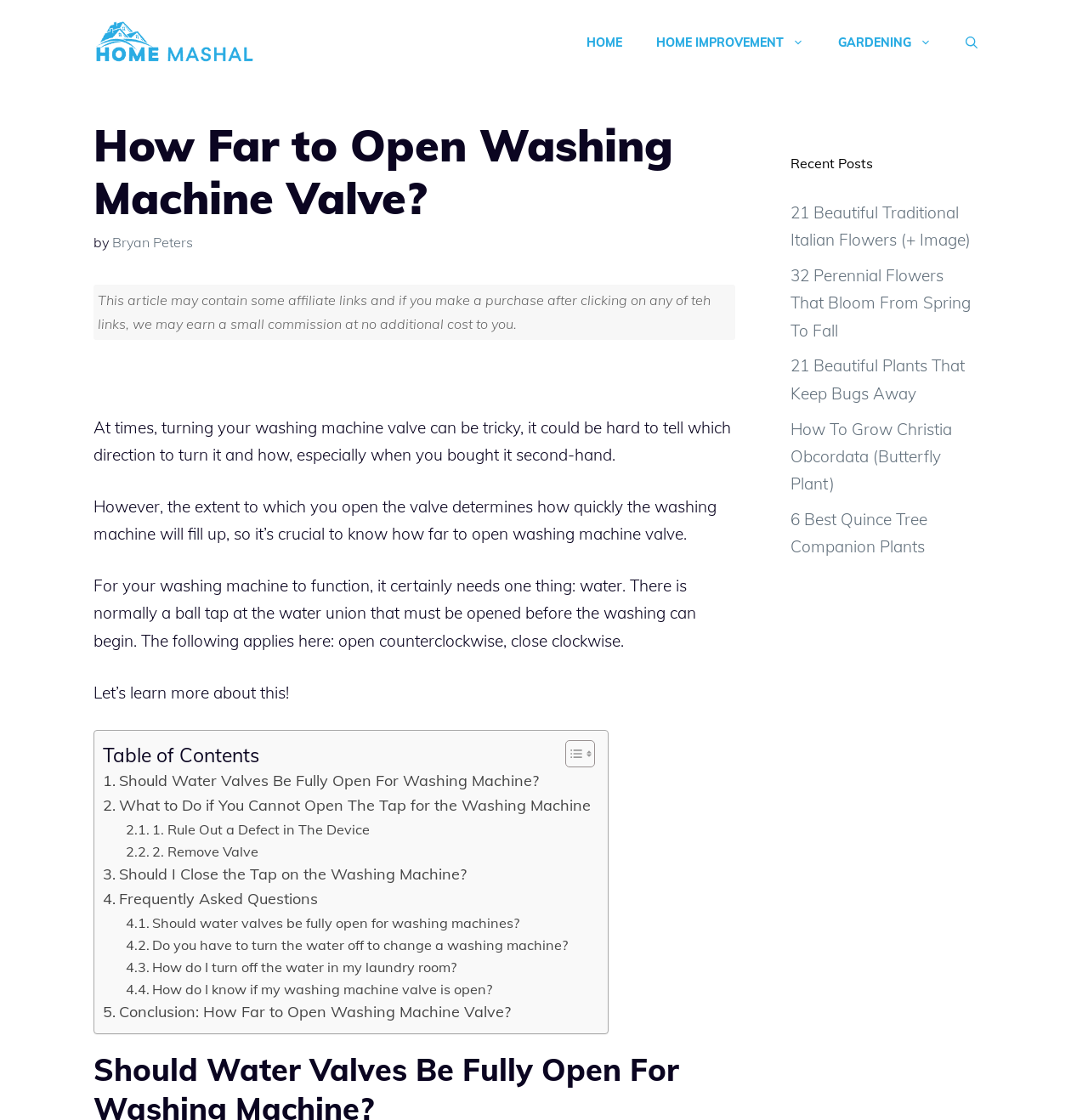Highlight the bounding box coordinates of the region I should click on to meet the following instruction: "Read the article by Bryan Peters".

[0.103, 0.209, 0.177, 0.224]